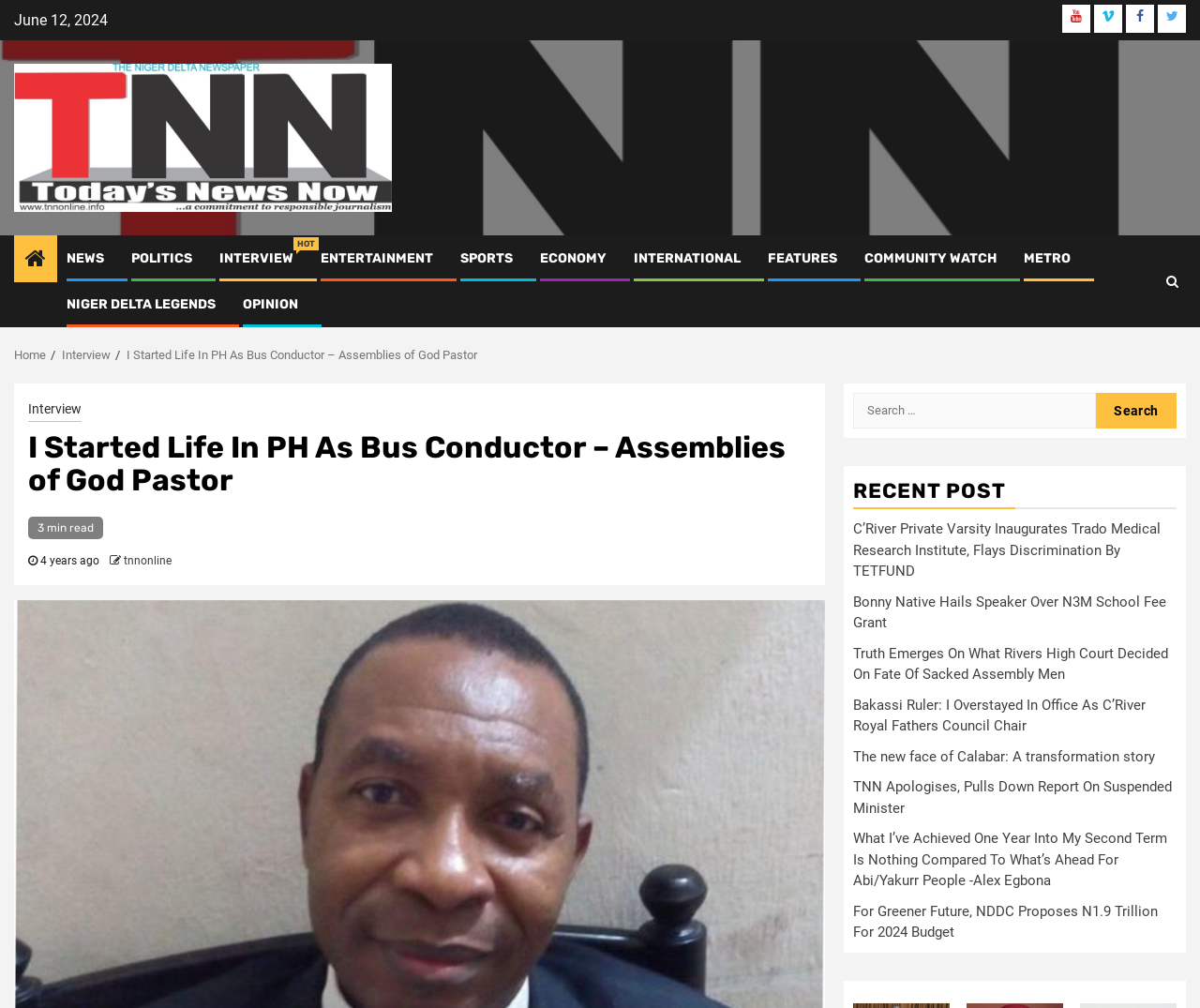What is the category of the article?
Carefully analyze the image and provide a thorough answer to the question.

I found the category of the article by looking at the navigation links at the top of the webpage, where it says 'NEWS', 'POLITICS', 'INTERVIEW HOT', etc. The article is under the 'INTERVIEW HOT' category.